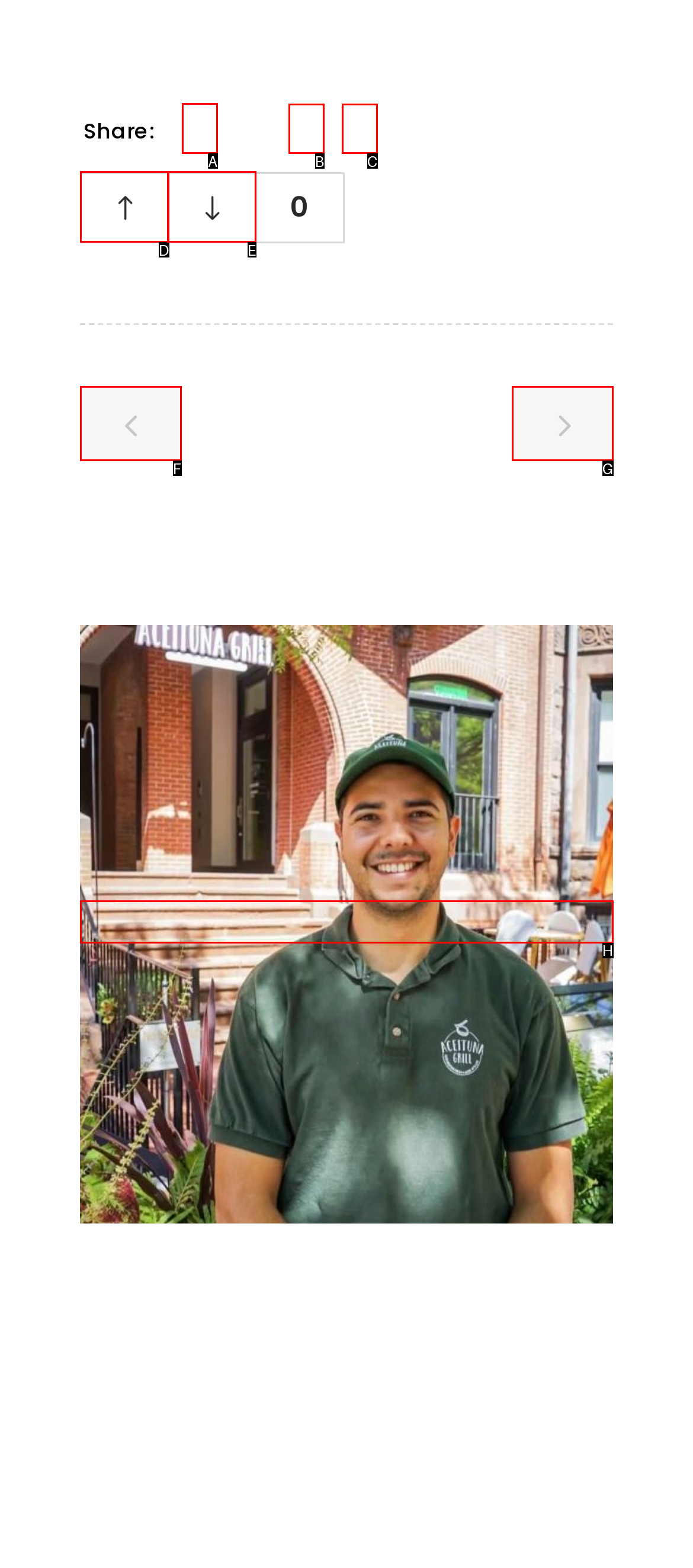Select the letter of the UI element that matches this task: visit OliKrom Industry
Provide the answer as the letter of the correct choice.

None